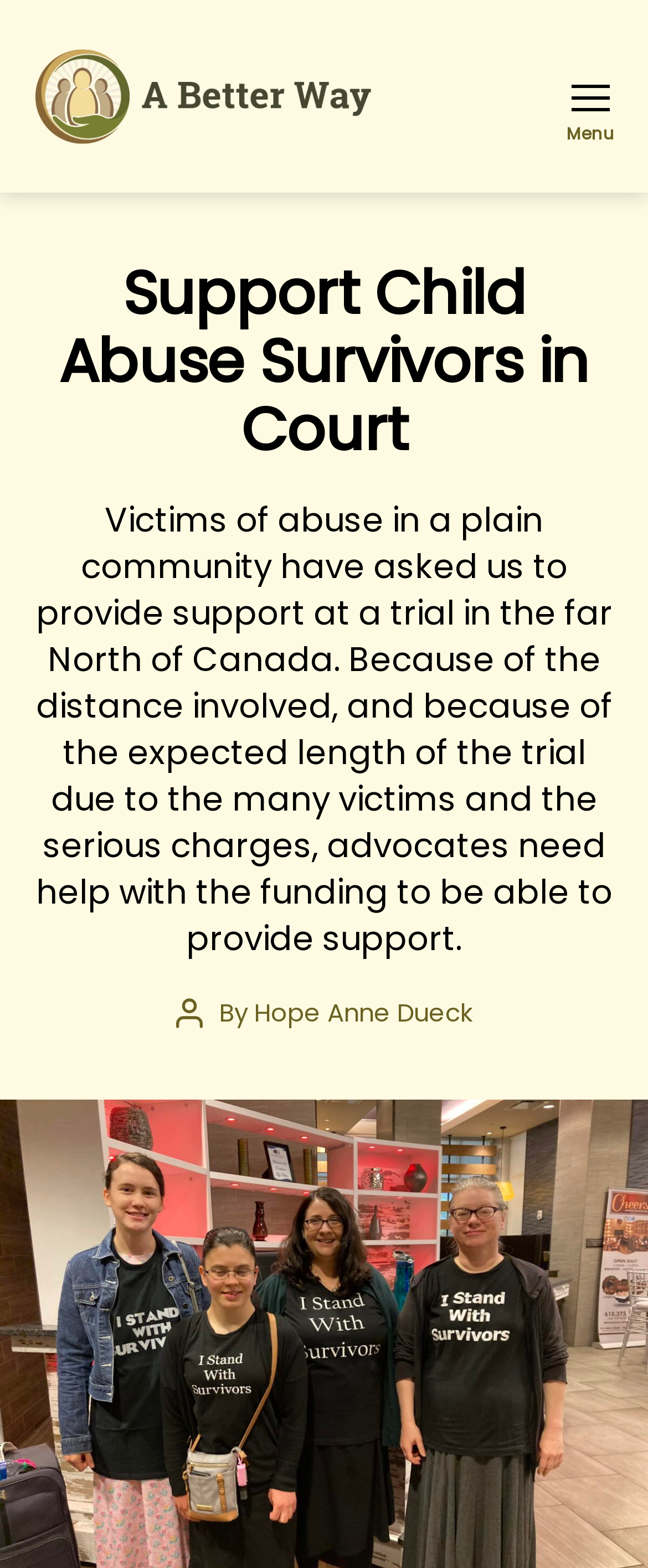Provide a brief response using a word or short phrase to this question:
What is the purpose of the funding?

To provide support